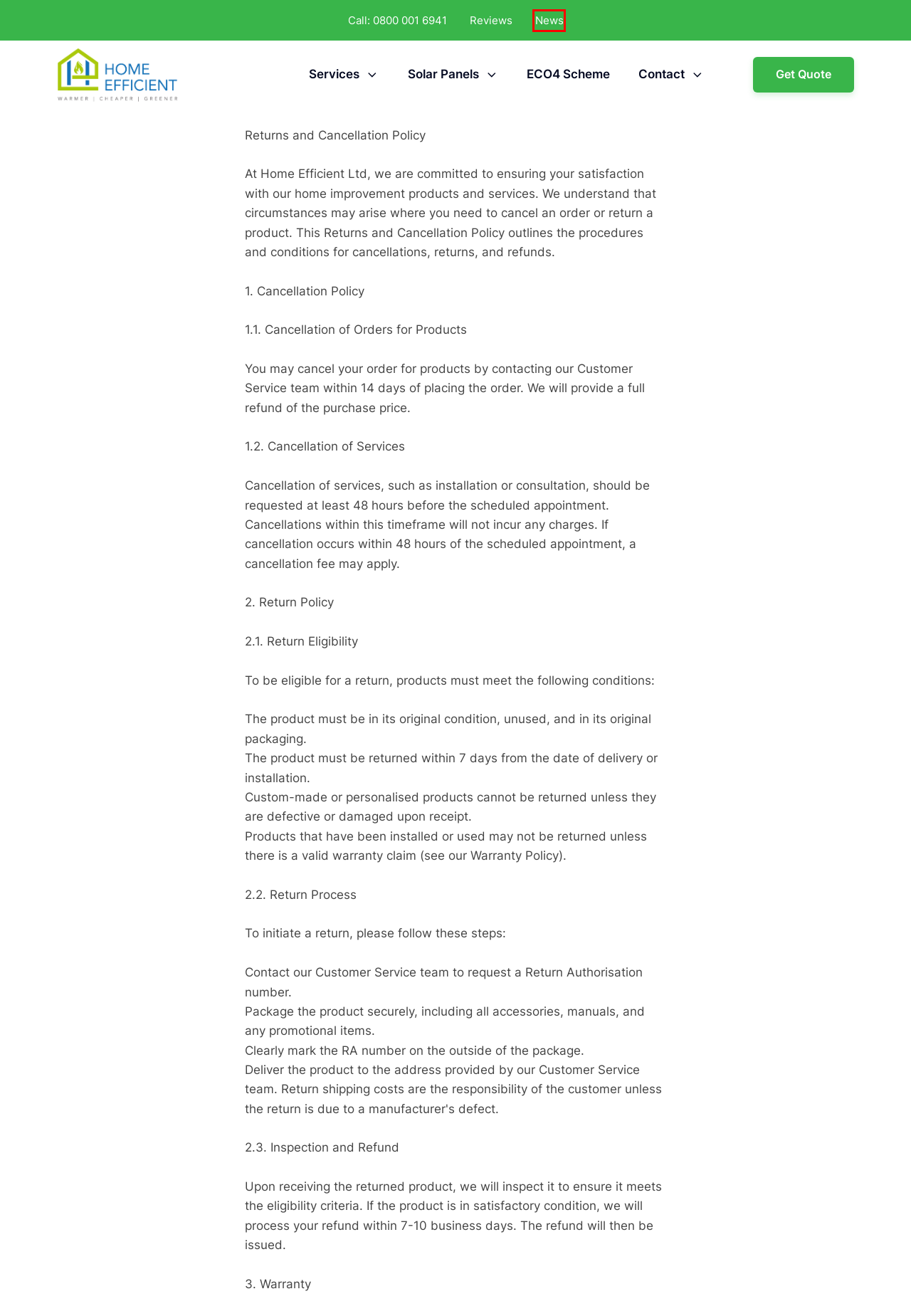View the screenshot of the webpage containing a red bounding box around a UI element. Select the most fitting webpage description for the new page shown after the element in the red bounding box is clicked. Here are the candidates:
A. Guarantees - Home Efficient
B. Reviews - Home Efficient
C. Solar Panels - Home Efficient
D. Services - Home Efficient
E. Cookie Policy - Home Efficient
F. Get Quote - Home Efficient
G. Media and News - Home Efficient
H. ECO4 Scheme - Home Efficient

G